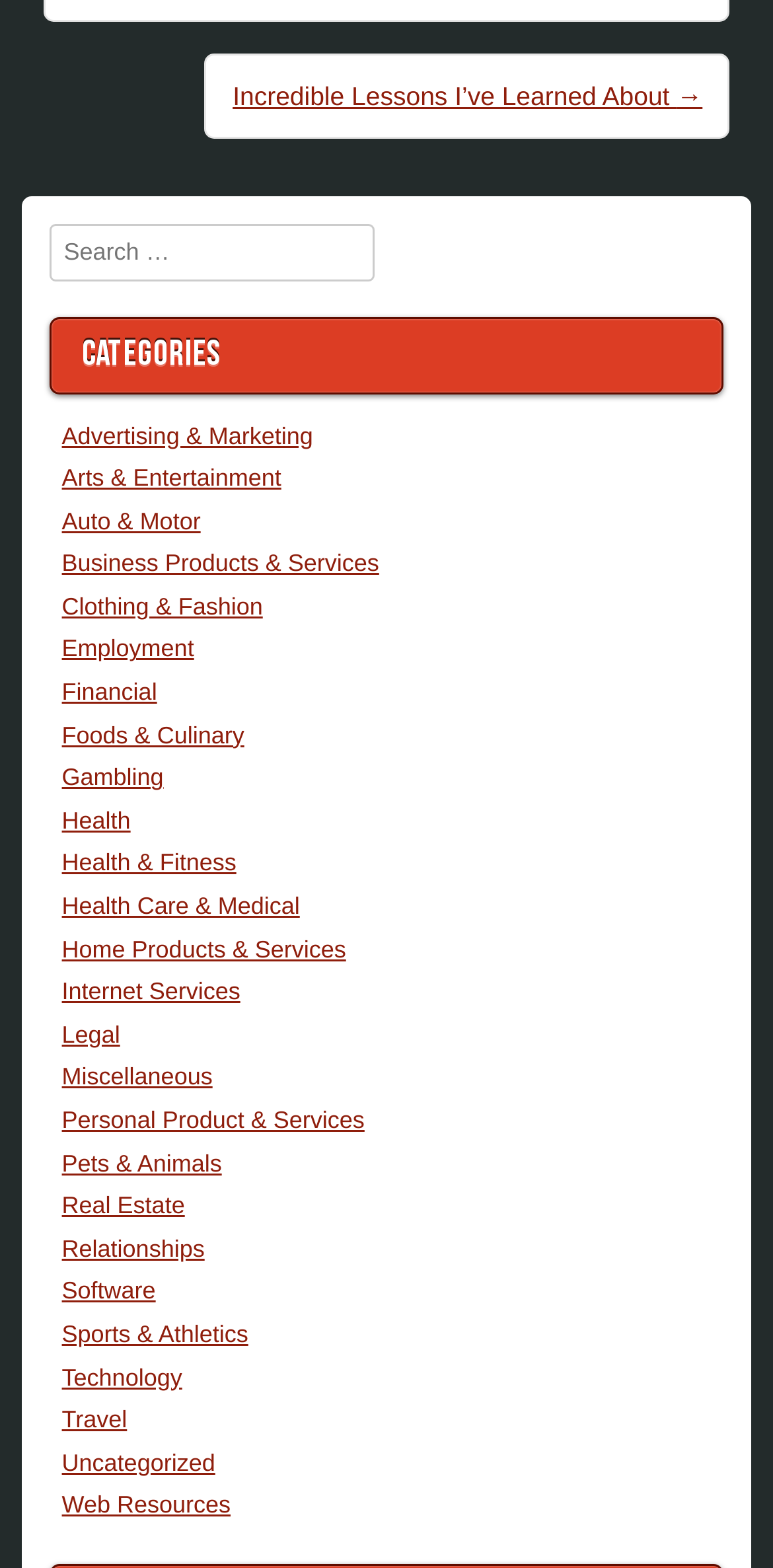Please specify the bounding box coordinates of the region to click in order to perform the following instruction: "Search for something".

[0.065, 0.143, 0.935, 0.18]